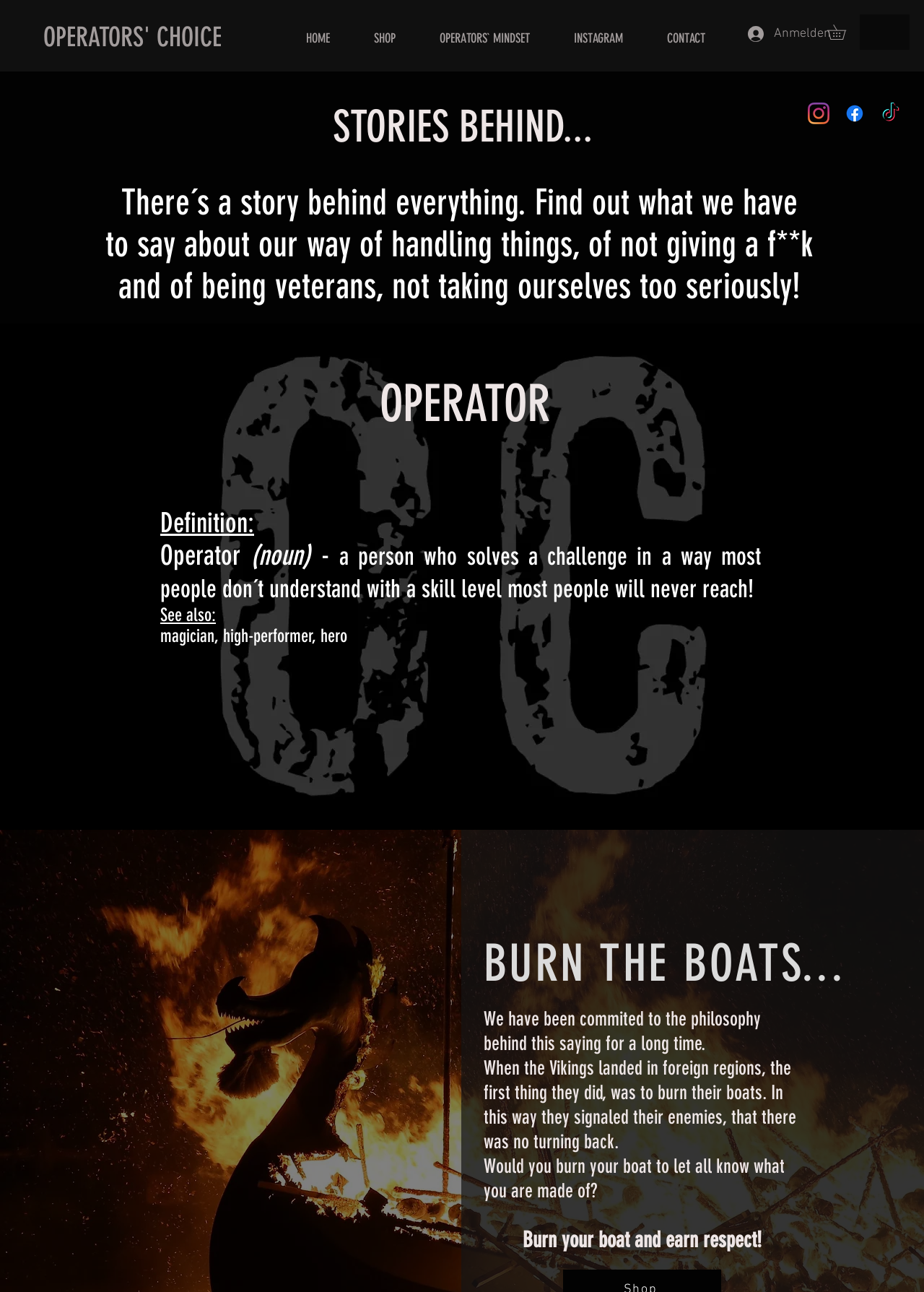Offer a comprehensive description of the webpage’s content and structure.

The webpage is about "Stories Behind" and "Operators Choice". At the top, there is a link to "OPERATORS' CHOICE" and a social media bar with links to Instagram, Facebook, and TikTok, each accompanied by an image of the respective platform's logo. 

Below the social media bar, there is a button with an image, but no text. To the left of this button, there is a navigation menu with links to "HOME", "SHOP", "OPERATORS' MINDSET", "INSTAGRAM", and "CONTACT". 

On the right side of the navigation menu, there is a button labeled "Anmelden" (which means "Login" in German) with an image. 

The main content of the page starts with a heading "STORIES BEHIND..." followed by a paragraph describing the philosophy of the website. Below this, there is a large background image that takes up most of the page. 

On top of the background image, there are several headings and paragraphs that describe the concept of an "Operator", including a definition and a quote about burning boats. The text is arranged in a hierarchical structure, with headings and subheadings that provide a clear structure to the content. 

Throughout the page, there are no clear sections or divisions, but the content is organized in a way that guides the reader through the story and philosophy of the website.